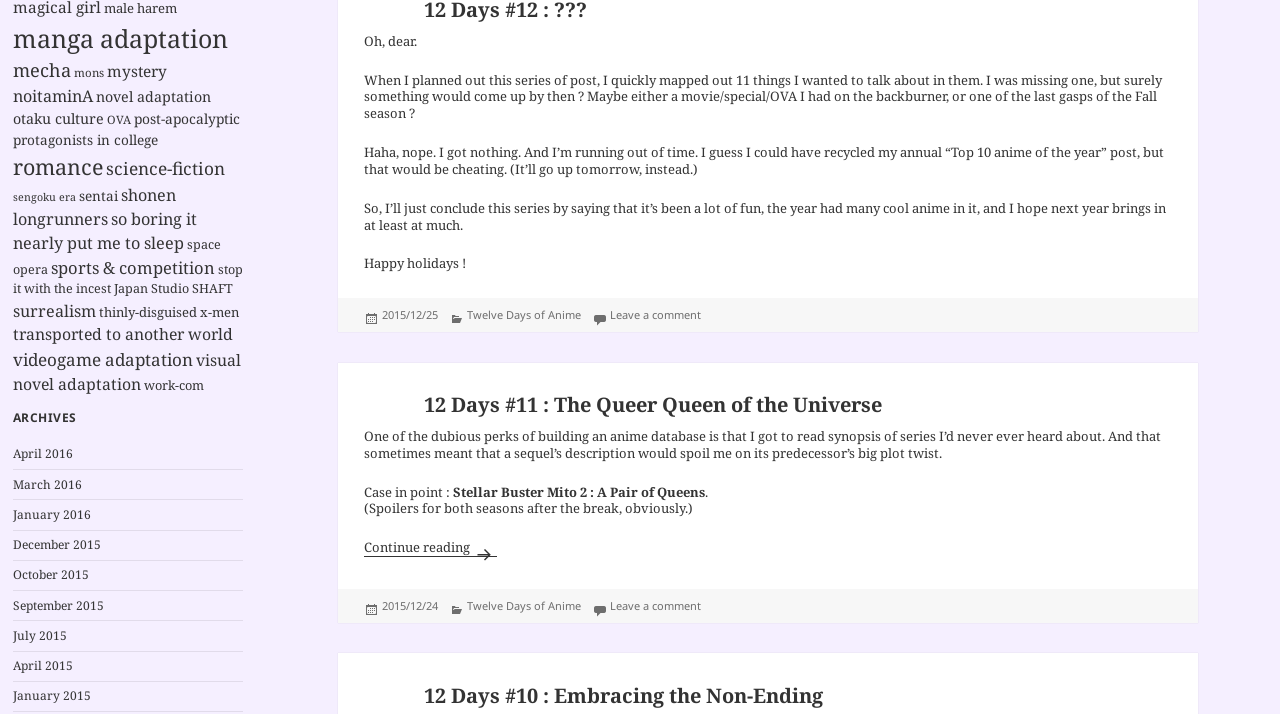Pinpoint the bounding box coordinates for the area that should be clicked to perform the following instruction: "Read the article '12 Days #10 : Embracing the Non-Ending'".

[0.331, 0.958, 0.869, 0.993]